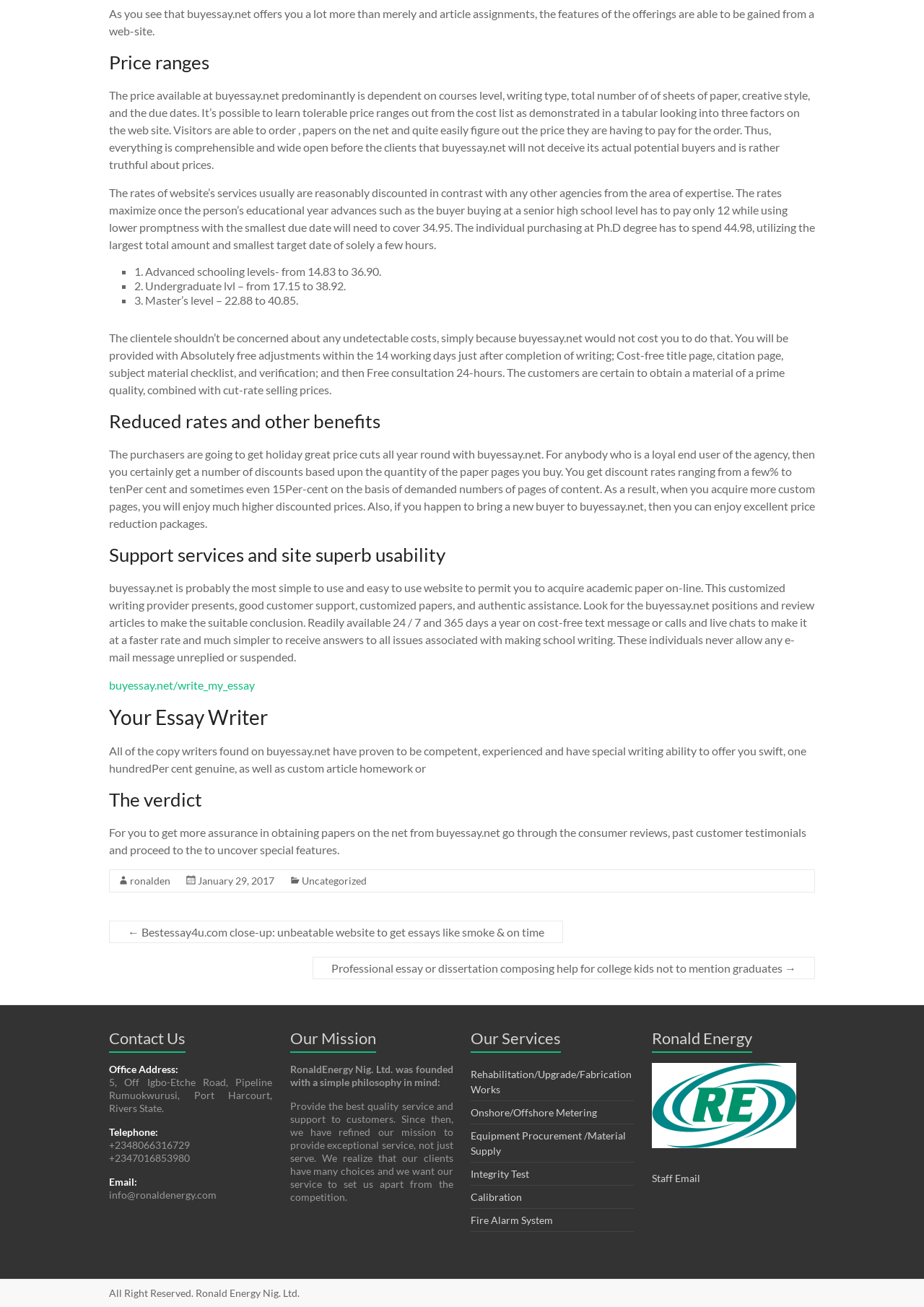Please find the bounding box coordinates of the element that must be clicked to perform the given instruction: "Read 'The verdict'". The coordinates should be four float numbers from 0 to 1, i.e., [left, top, right, bottom].

[0.118, 0.603, 0.882, 0.63]